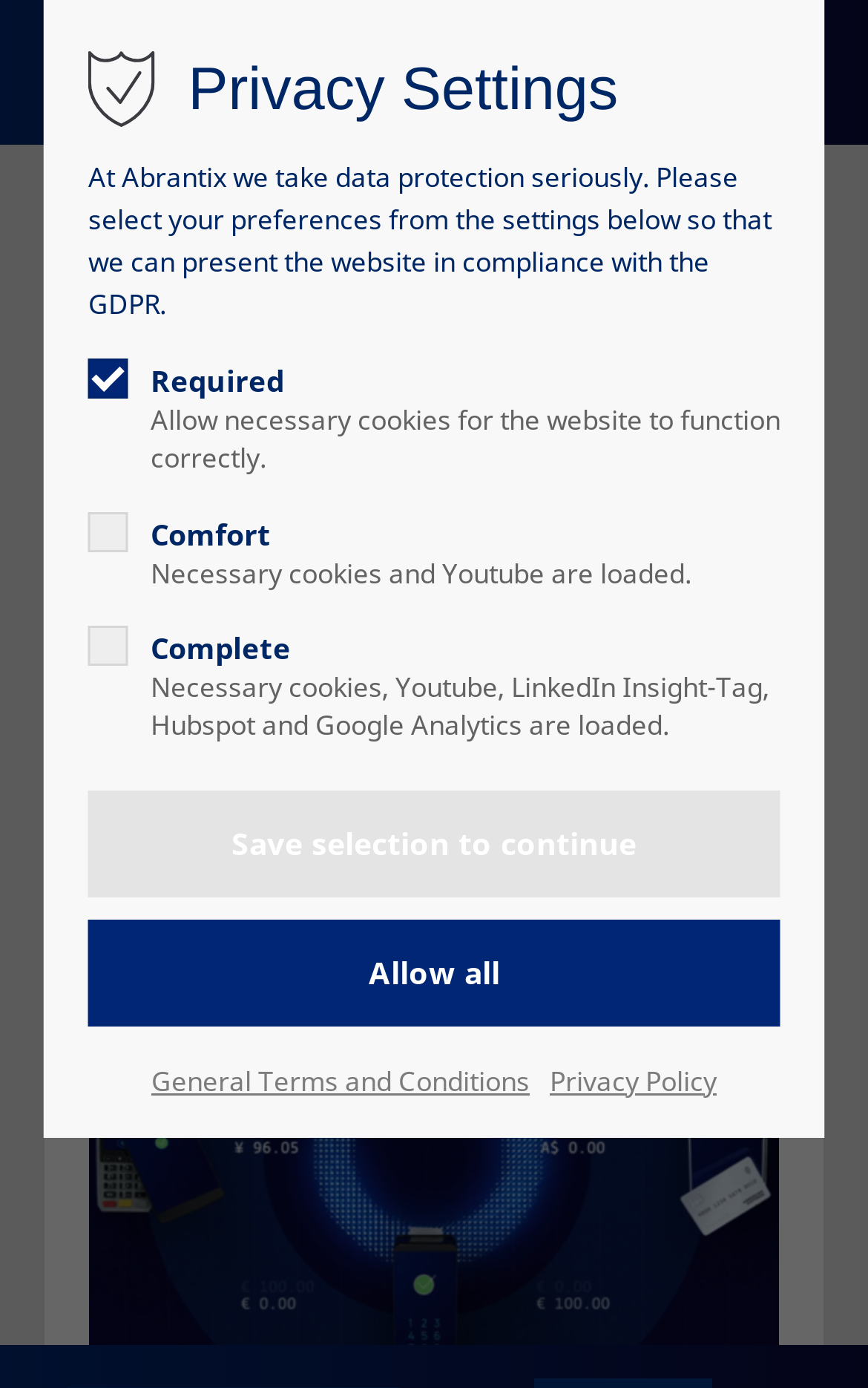Using the description "<<back", predict the bounding box of the relevant HTML element.

[0.692, 0.205, 0.897, 0.245]